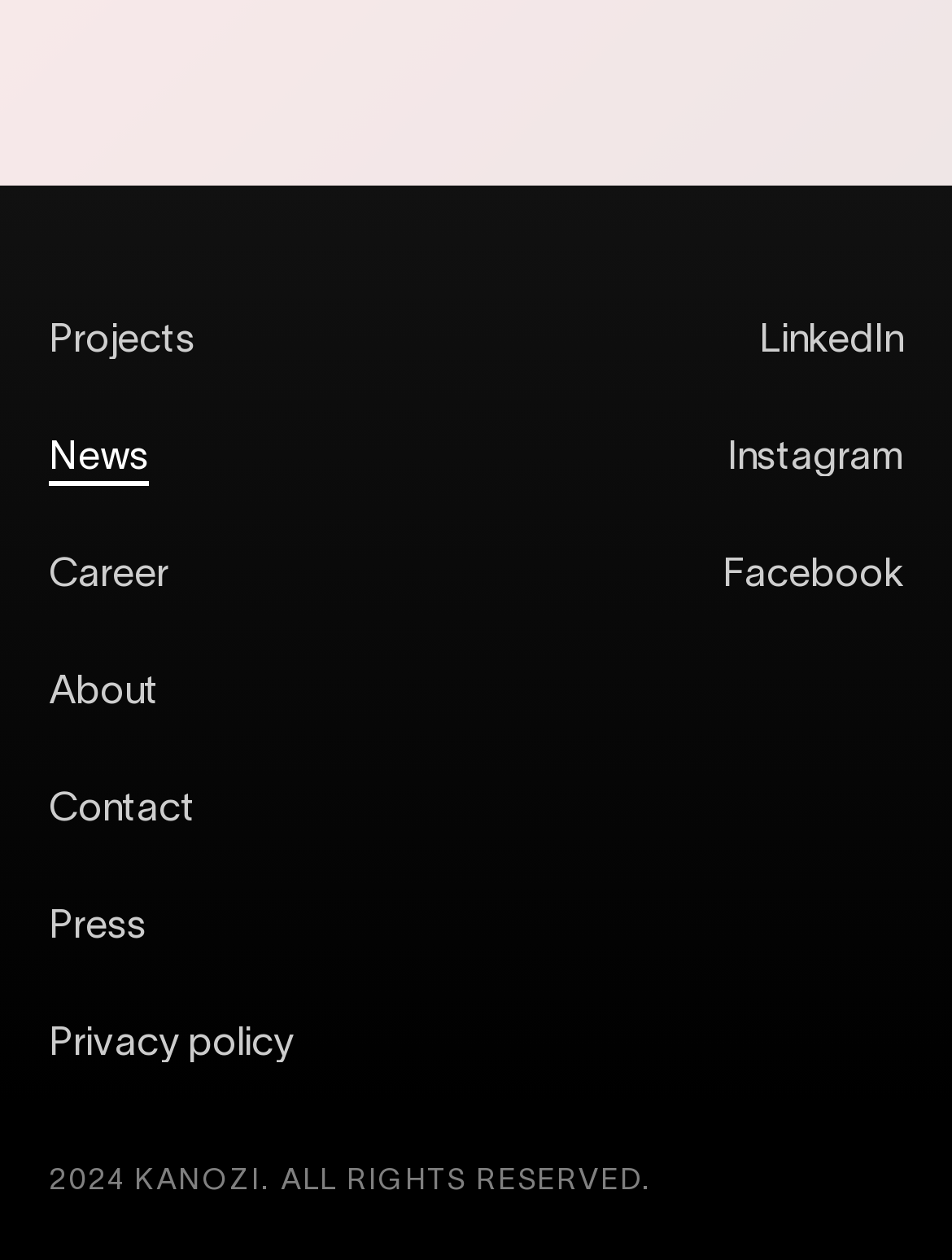Identify and provide the bounding box for the element described by: "Privacy policy".

[0.051, 0.811, 0.31, 0.846]